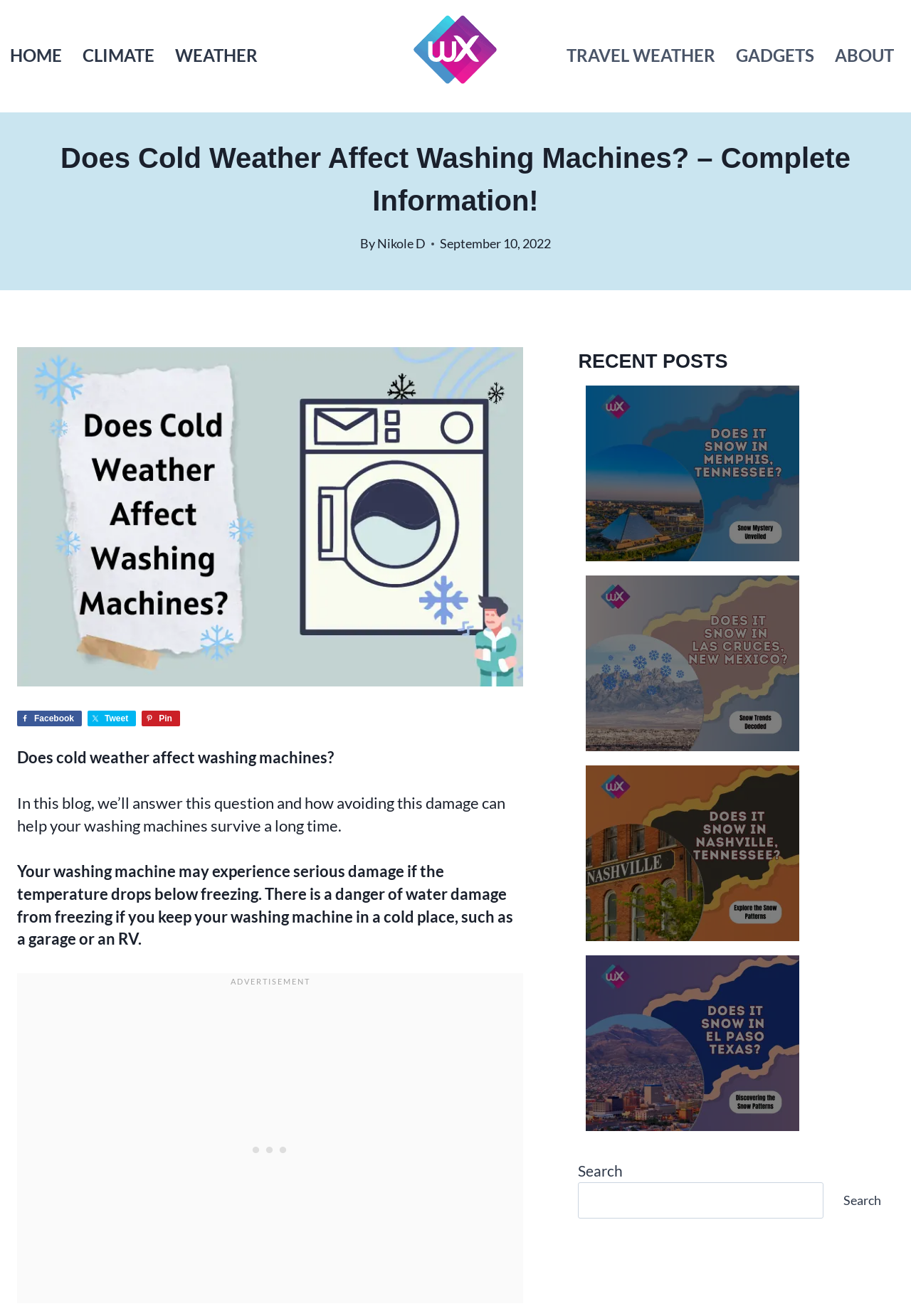What is the danger of keeping a washing machine in a cold place?
Please respond to the question with a detailed and thorough explanation.

The danger of keeping a washing machine in a cold place is mentioned in the article as water damage from freezing, which can occur if the temperature drops below freezing.